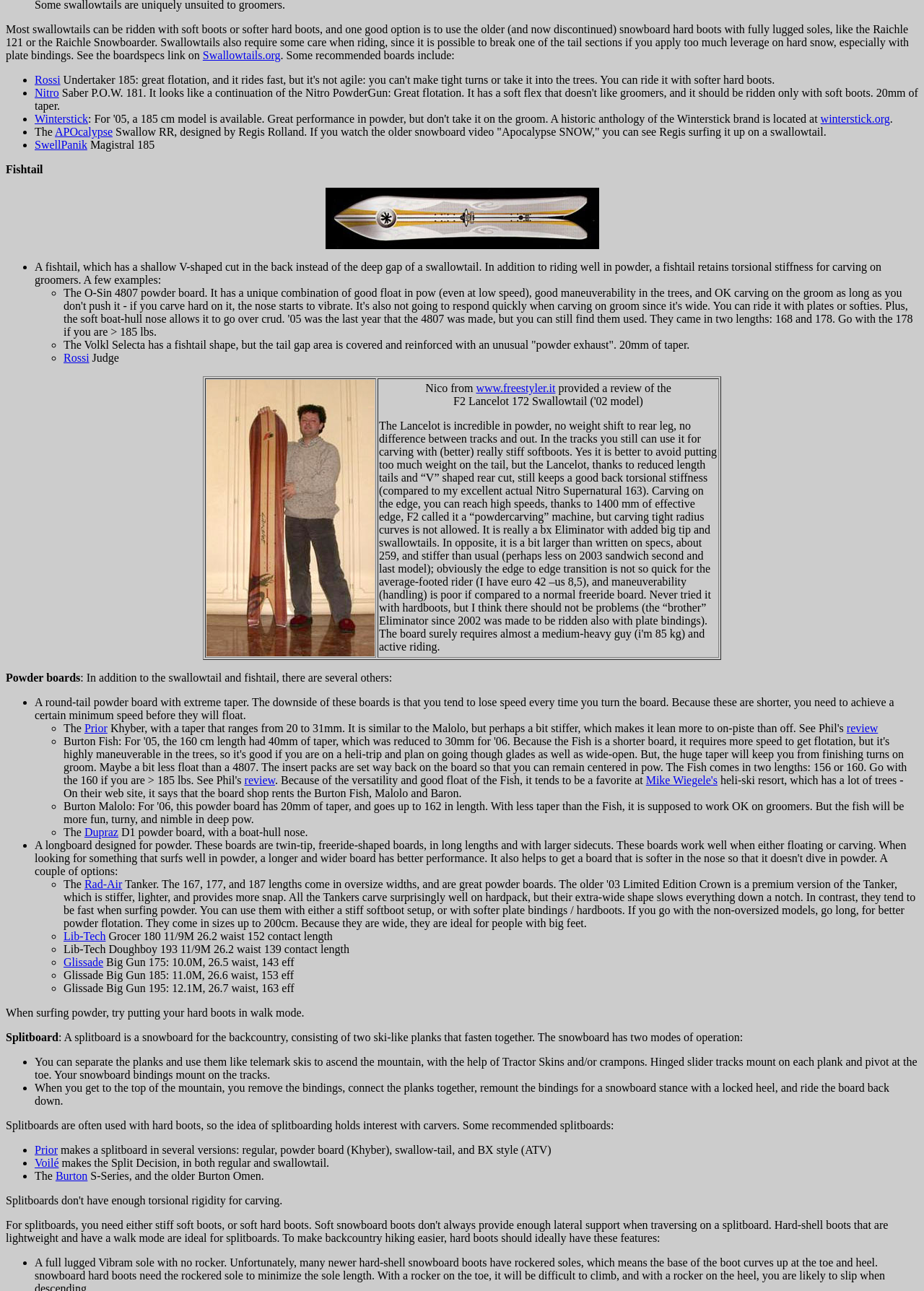Answer the question in a single word or phrase:
What is the benefit of using soft boots with swallowtail snowboards?

Better floatation